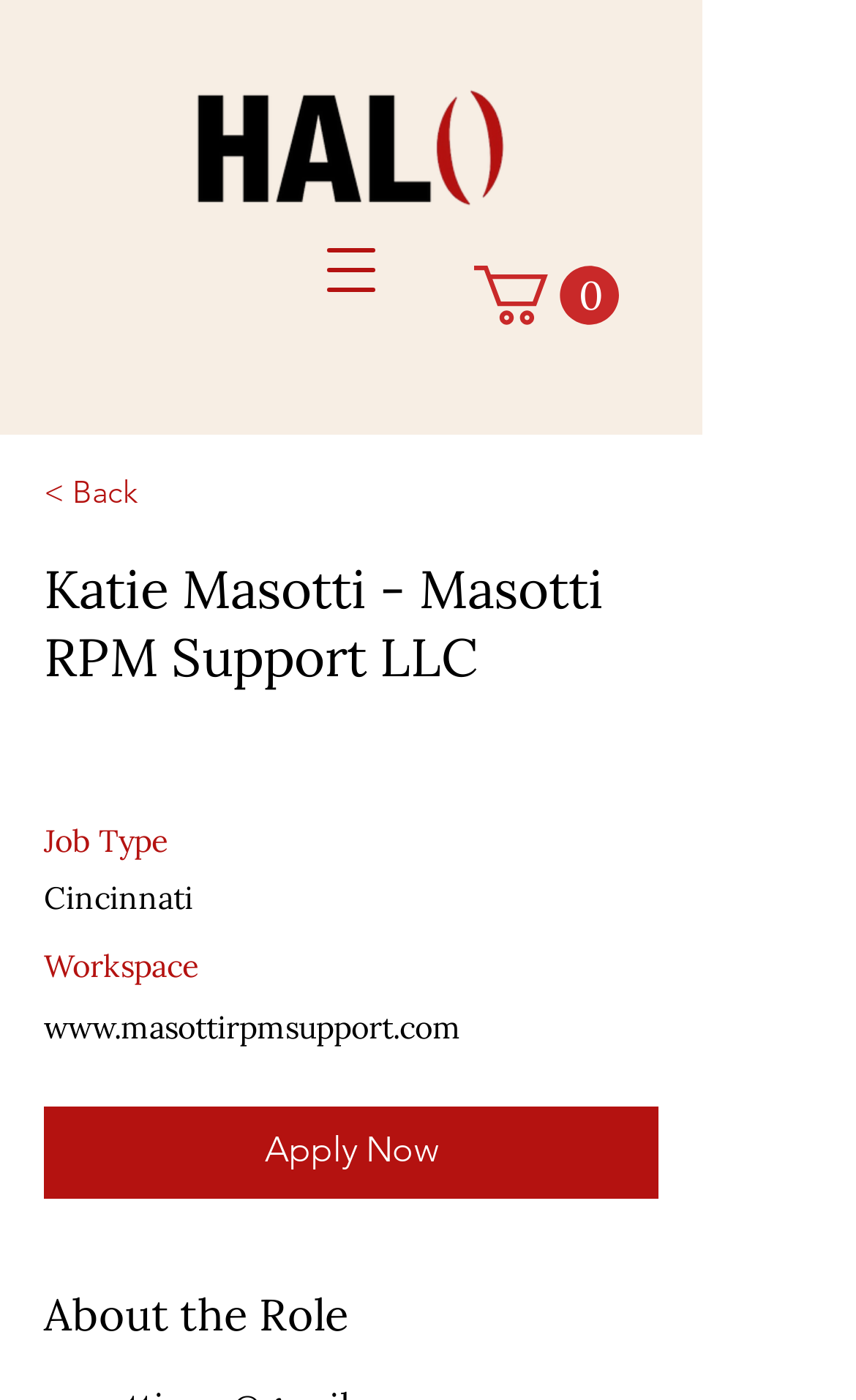Give the bounding box coordinates for the element described by: "< Back".

[0.051, 0.328, 0.287, 0.384]